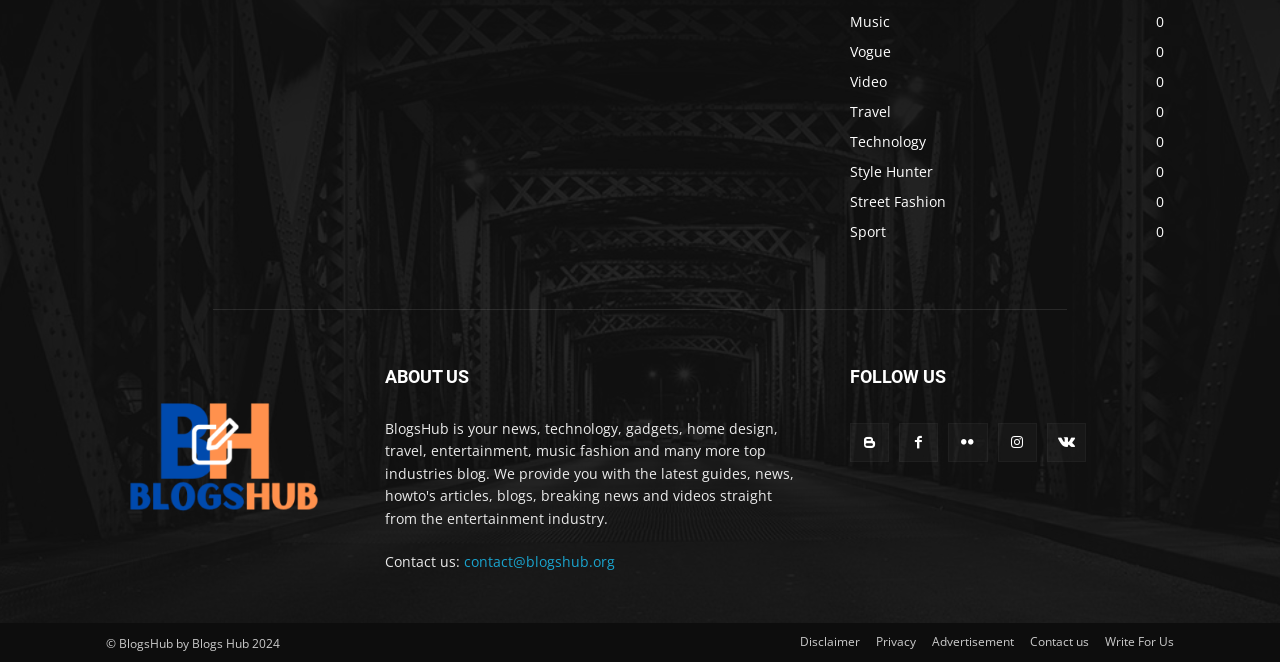Locate the bounding box of the UI element with the following description: "Video0".

[0.664, 0.109, 0.693, 0.138]